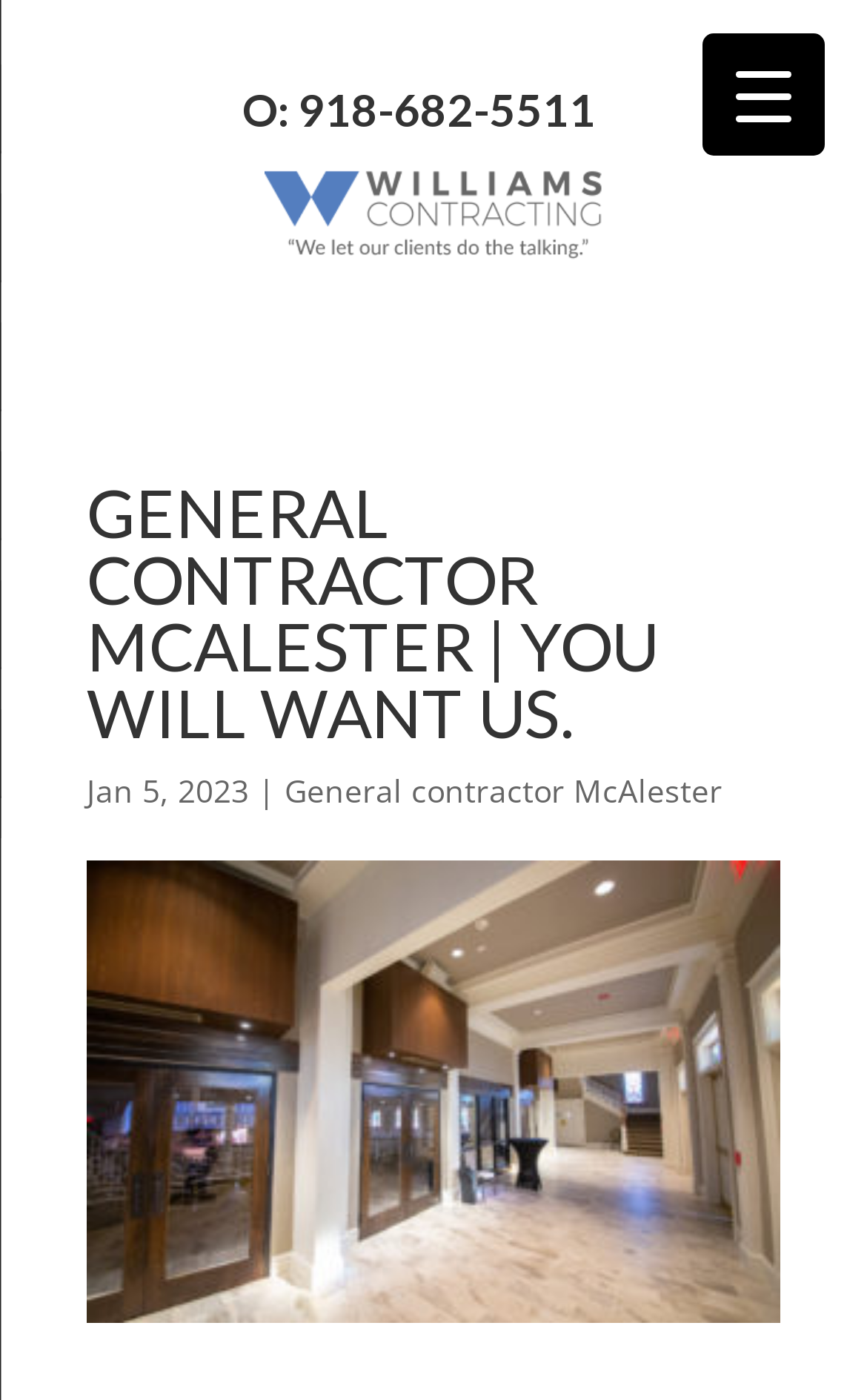What is the purpose of the button on the top right?
Respond to the question with a well-detailed and thorough answer.

I found the purpose of the button by looking at the button element with the text 'Menu Trigger' which has a bounding box coordinate of [0.809, 0.024, 0.95, 0.111]. The text 'Menu Trigger' suggests that the button is used to trigger a menu.